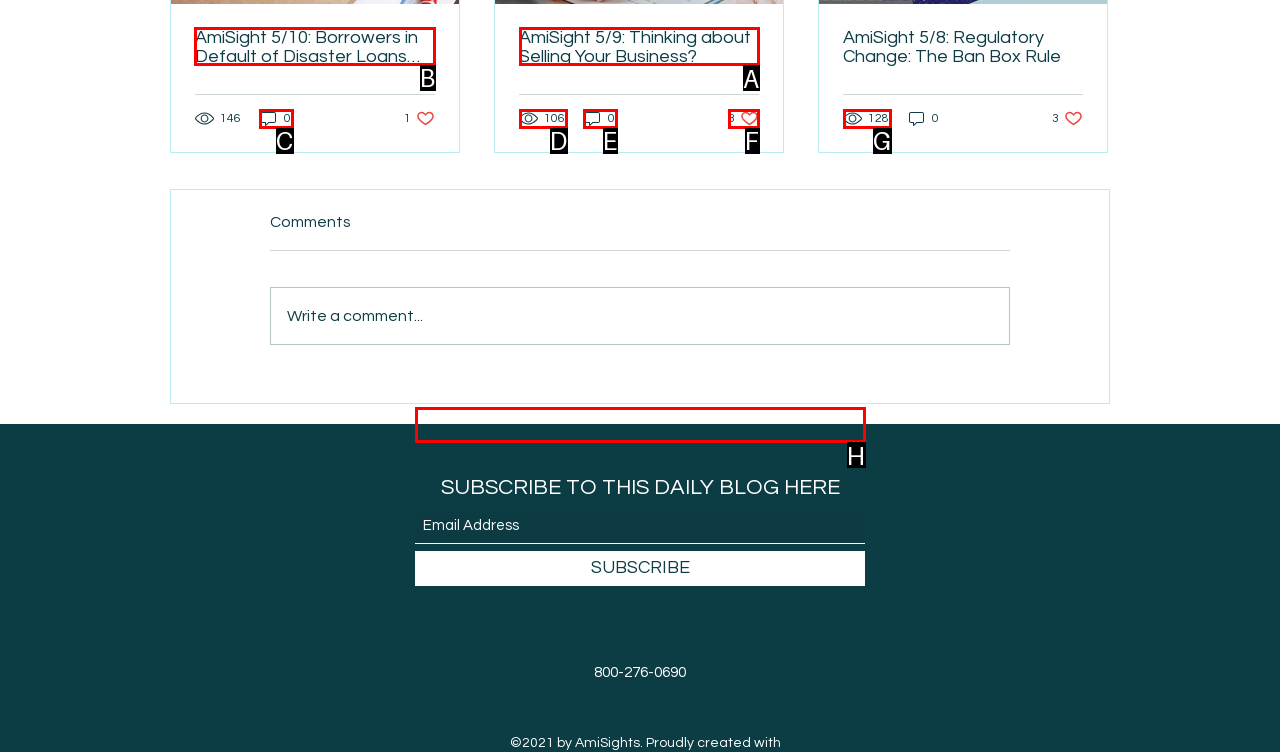Identify the correct UI element to click to follow this instruction: Read the article about borrowers in default of disaster loans
Respond with the letter of the appropriate choice from the displayed options.

B